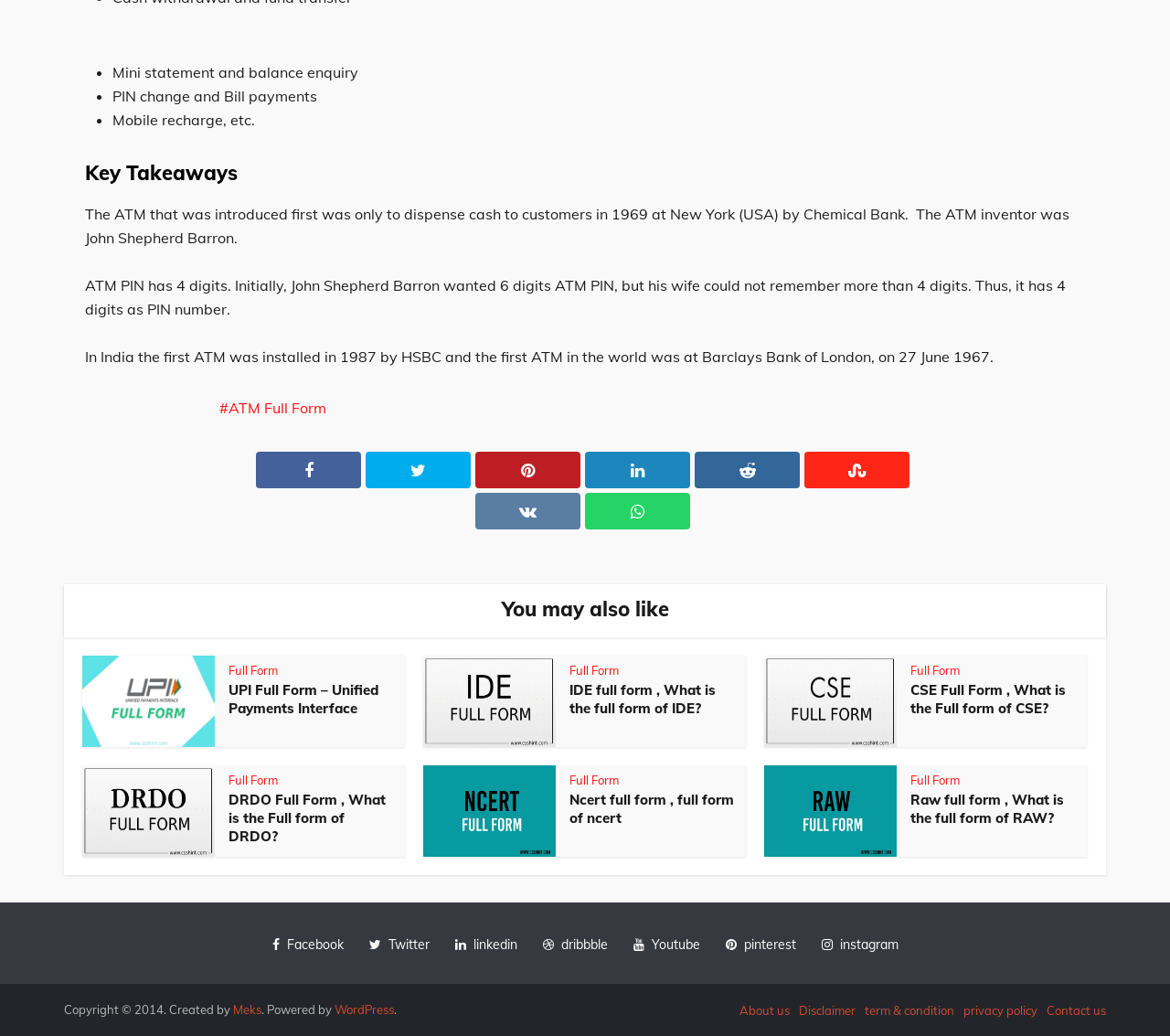Determine the bounding box for the UI element that matches this description: "ATM Full Form".

[0.188, 0.384, 0.279, 0.402]